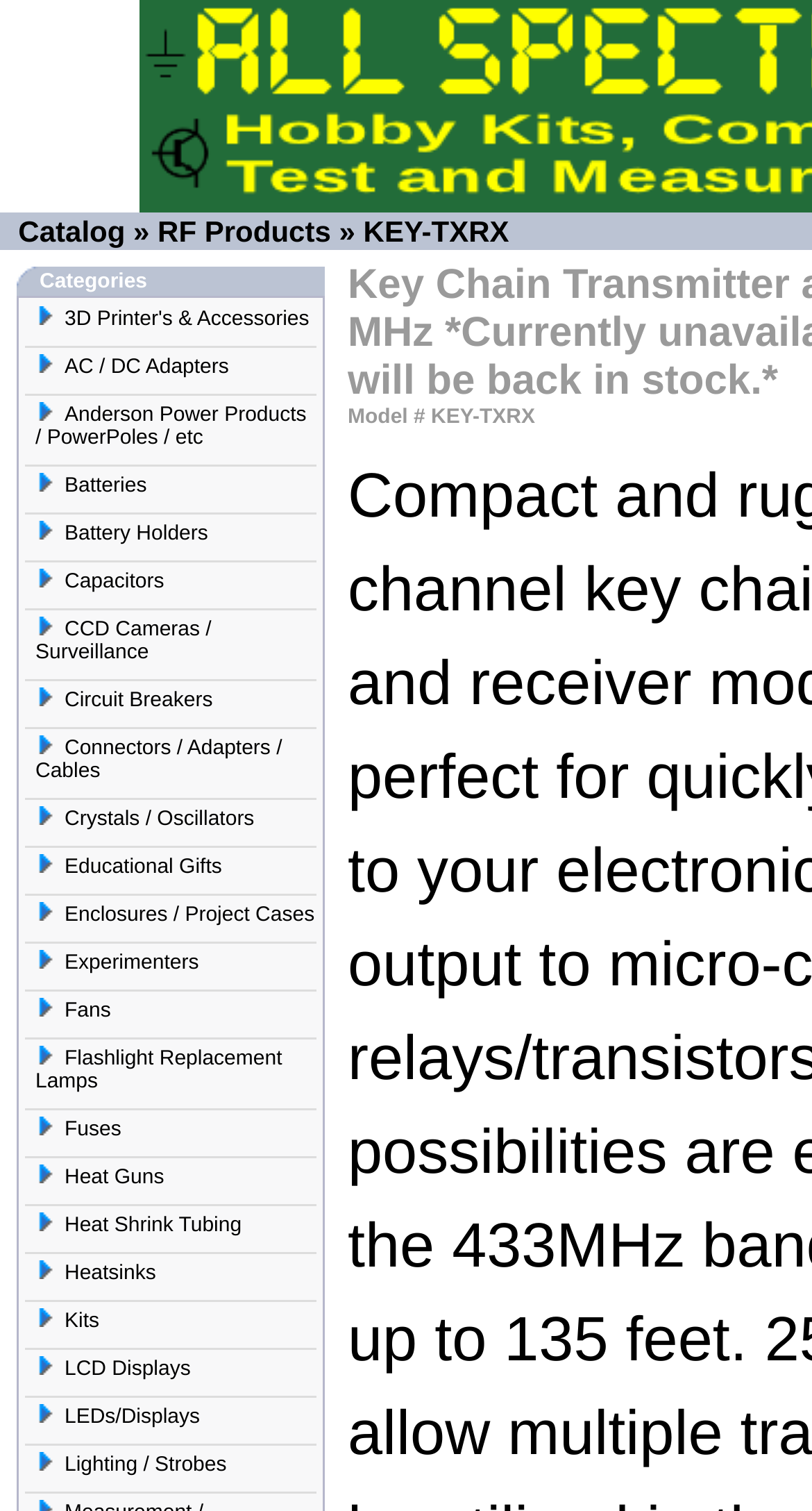Give the bounding box coordinates for this UI element: "Firefox Add-ons Blog". The coordinates should be four float numbers between 0 and 1, arranged as [left, top, right, bottom].

None